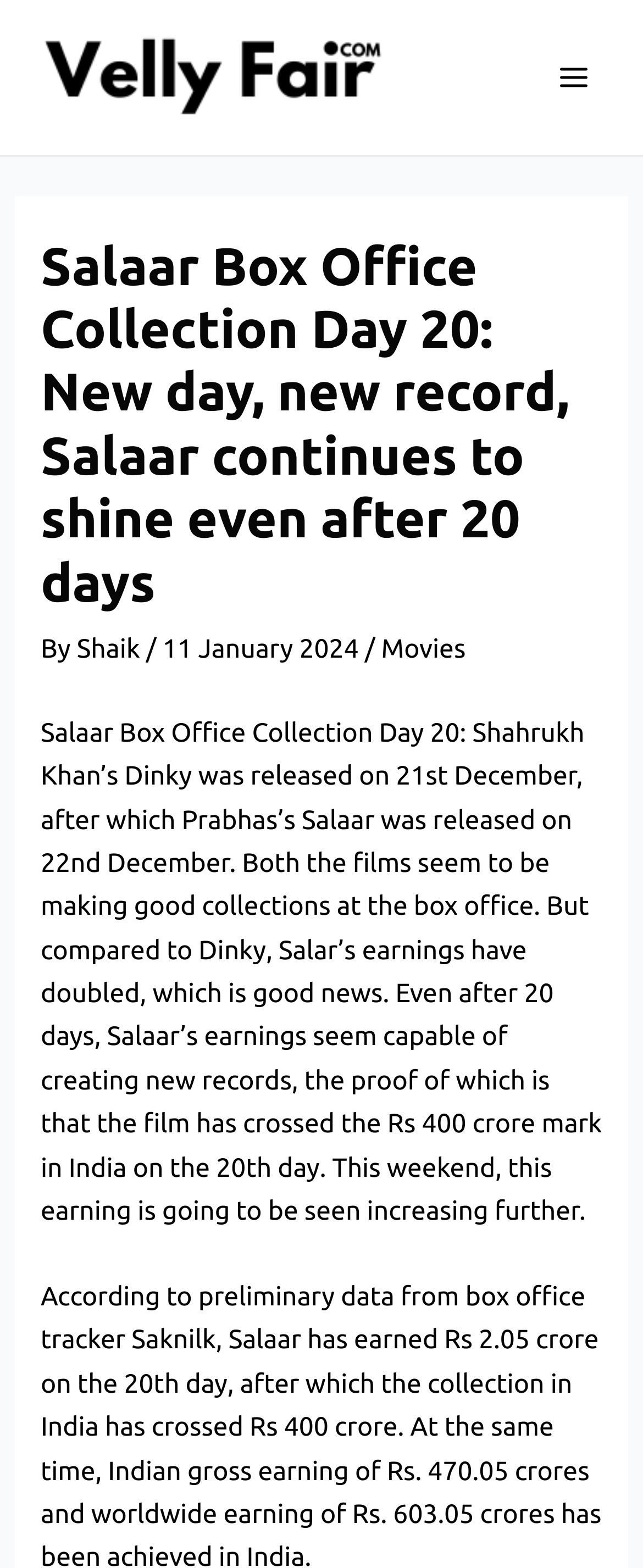Given the element description "Shaik" in the screenshot, predict the bounding box coordinates of that UI element.

[0.119, 0.405, 0.227, 0.424]